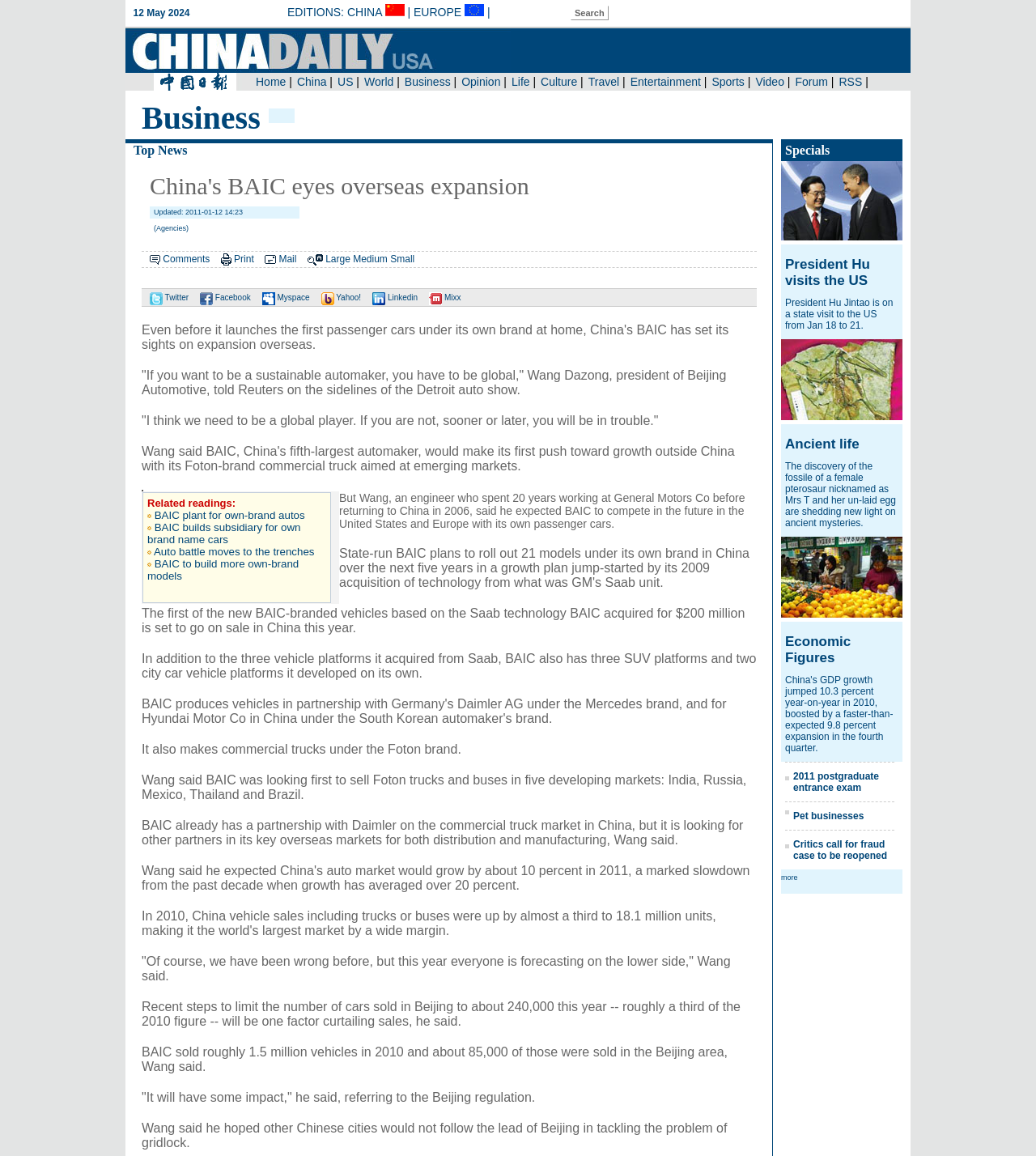Identify the bounding box coordinates of the clickable region necessary to fulfill the following instruction: "Share on Twitter". The bounding box coordinates should be four float numbers between 0 and 1, i.e., [left, top, right, bottom].

[0.137, 0.254, 0.182, 0.261]